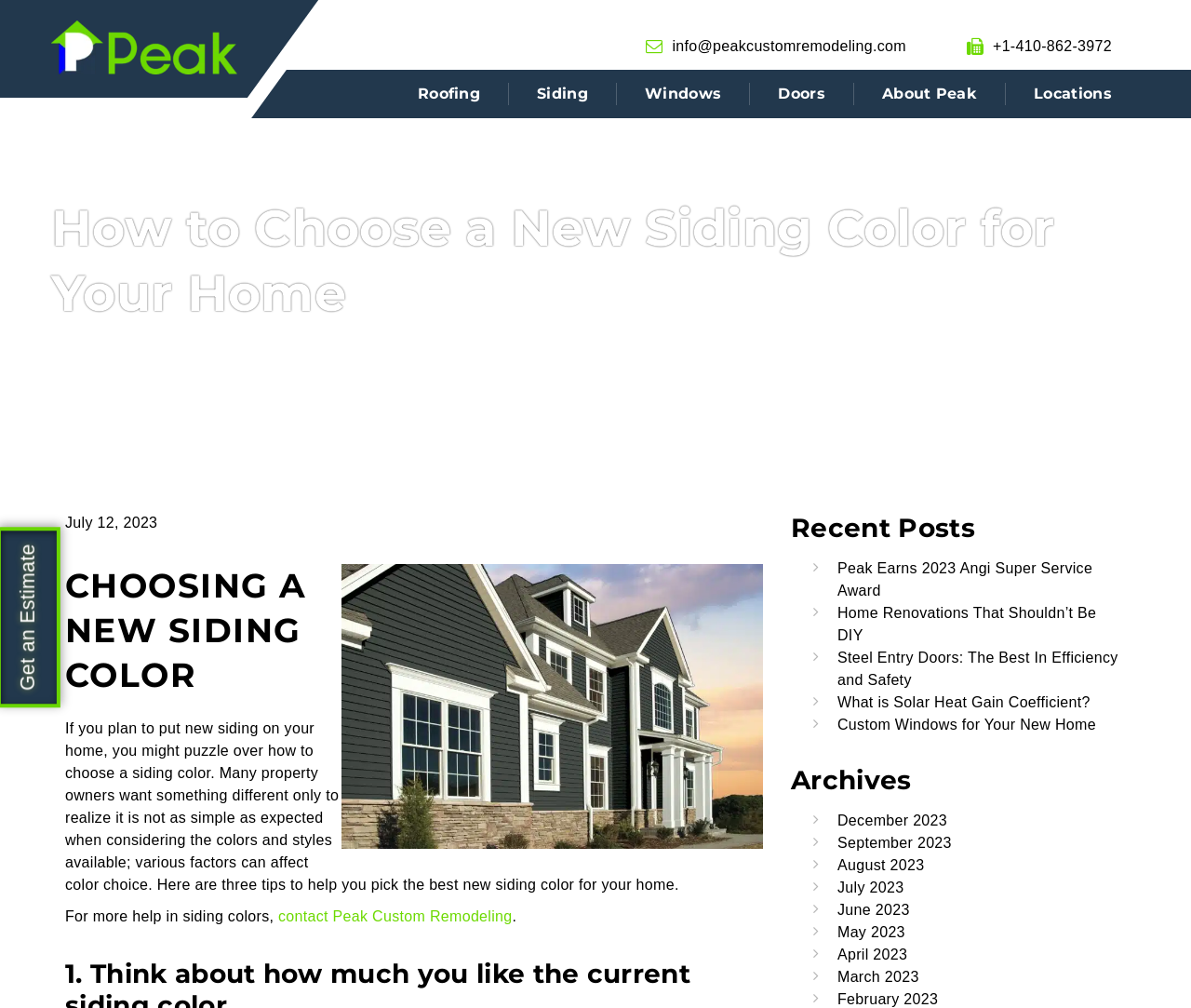What is the date of the main article?
Answer with a single word or phrase by referring to the visual content.

July 12, 2023